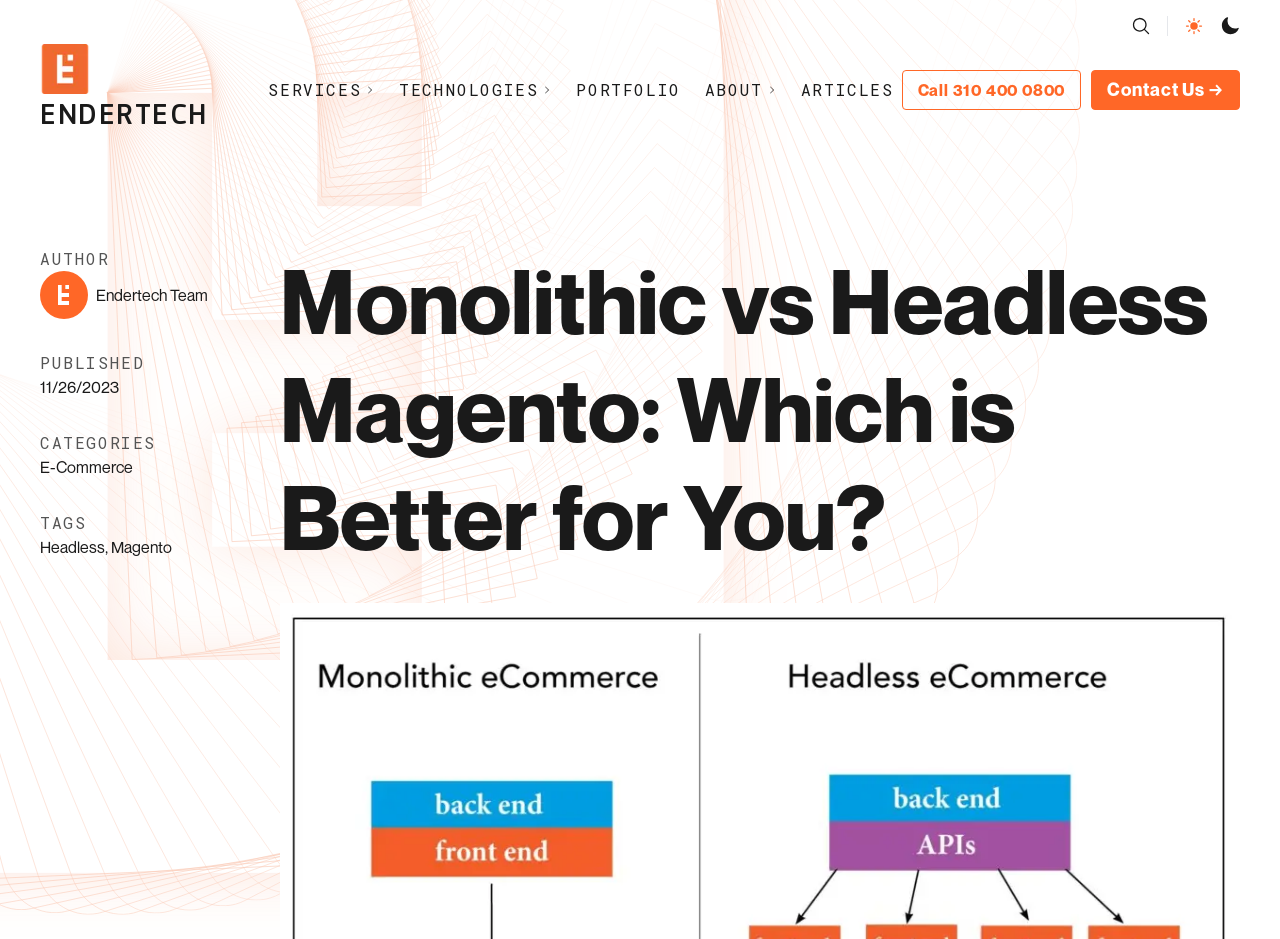Find the bounding box coordinates for the area that should be clicked to accomplish the instruction: "Explore SERVICES".

[0.21, 0.083, 0.293, 0.108]